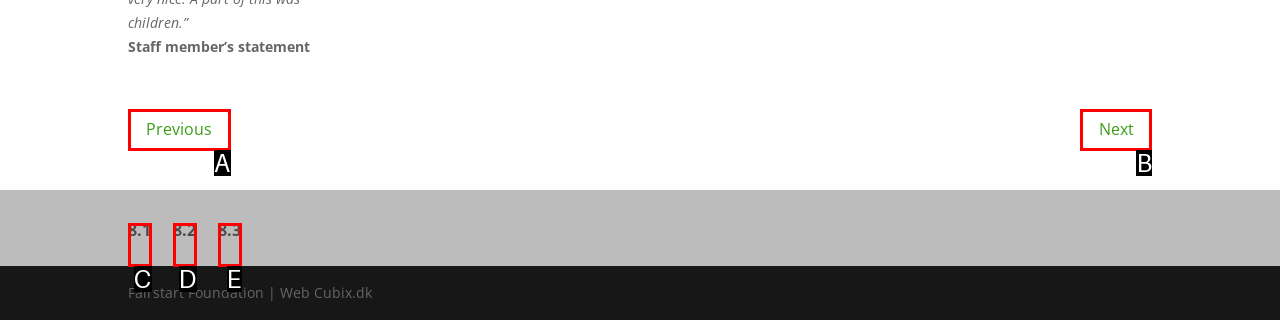Determine which HTML element corresponds to the description: 8.1. Provide the letter of the correct option.

C